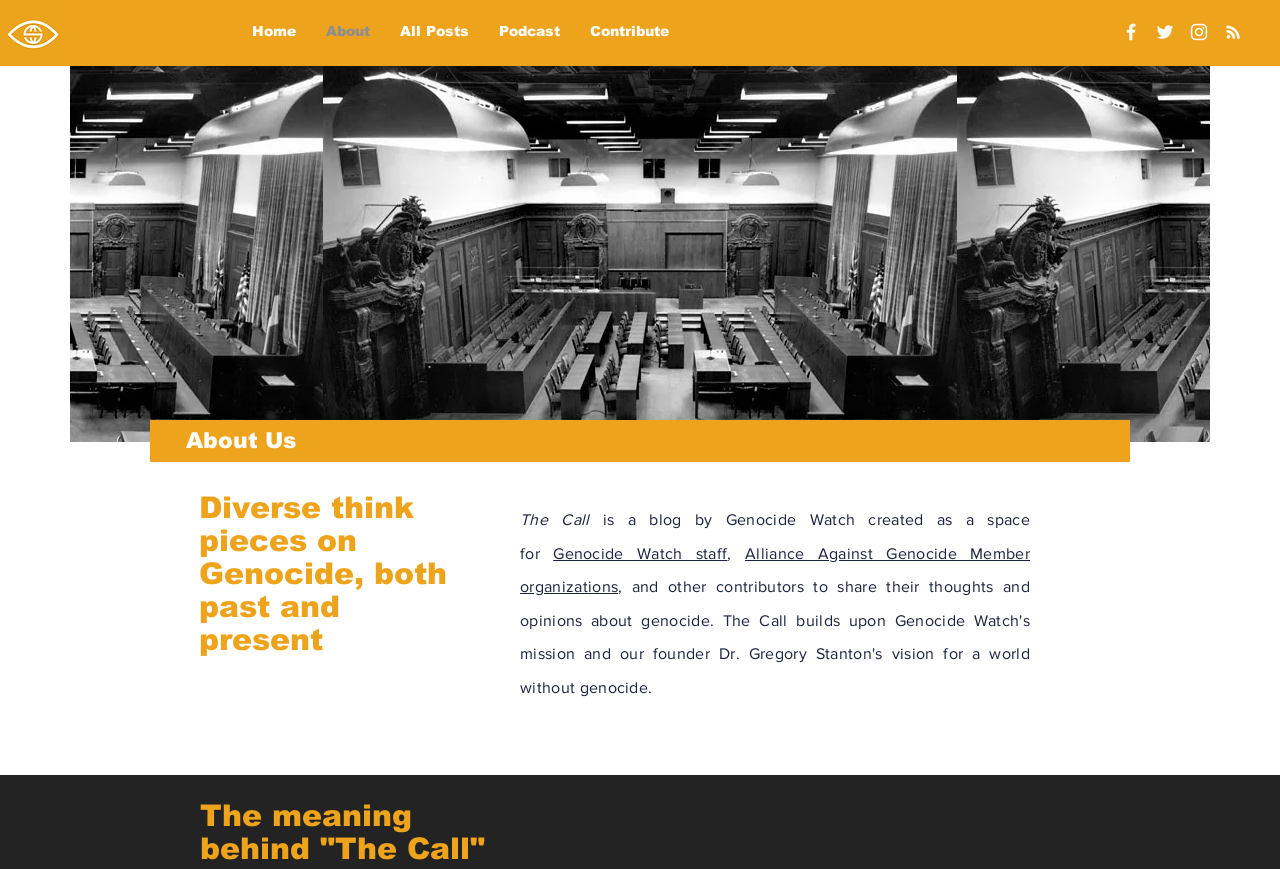Please find the bounding box for the UI component described as follows: "aria-label="Genocide Watch Instagram"".

[0.928, 0.024, 0.945, 0.049]